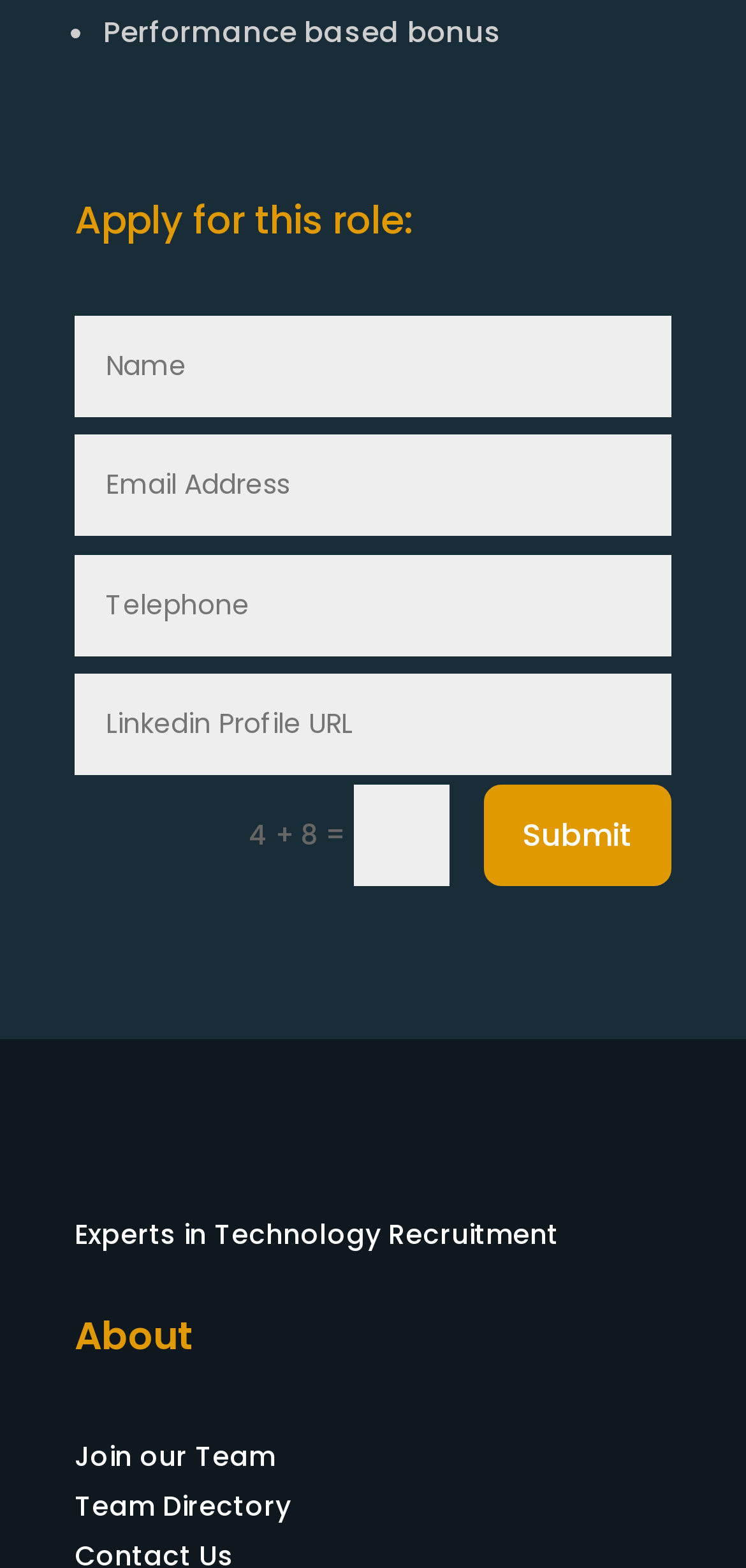What is the text next to the '4 +' symbol?
Please provide a single word or phrase as your answer based on the screenshot.

'8'